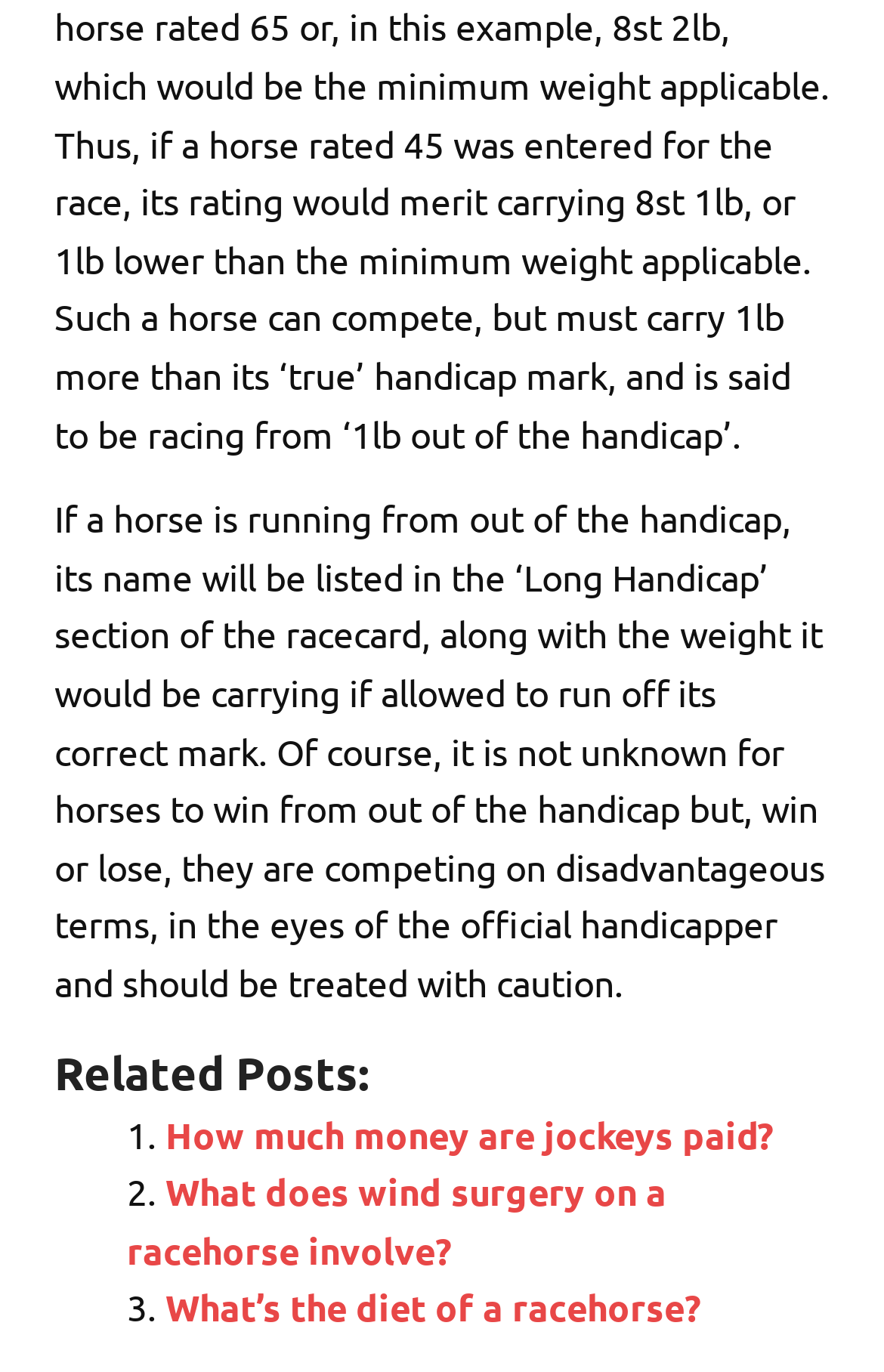Where can I find the weight a horse would carry if allowed to run off its correct mark?
Answer the question in a detailed and comprehensive manner.

According to the main text, if a horse is running from out of the handicap, its name will be listed in the 'Long Handicap' section of the racecard, along with the weight it would be carrying if allowed to run off its correct mark.